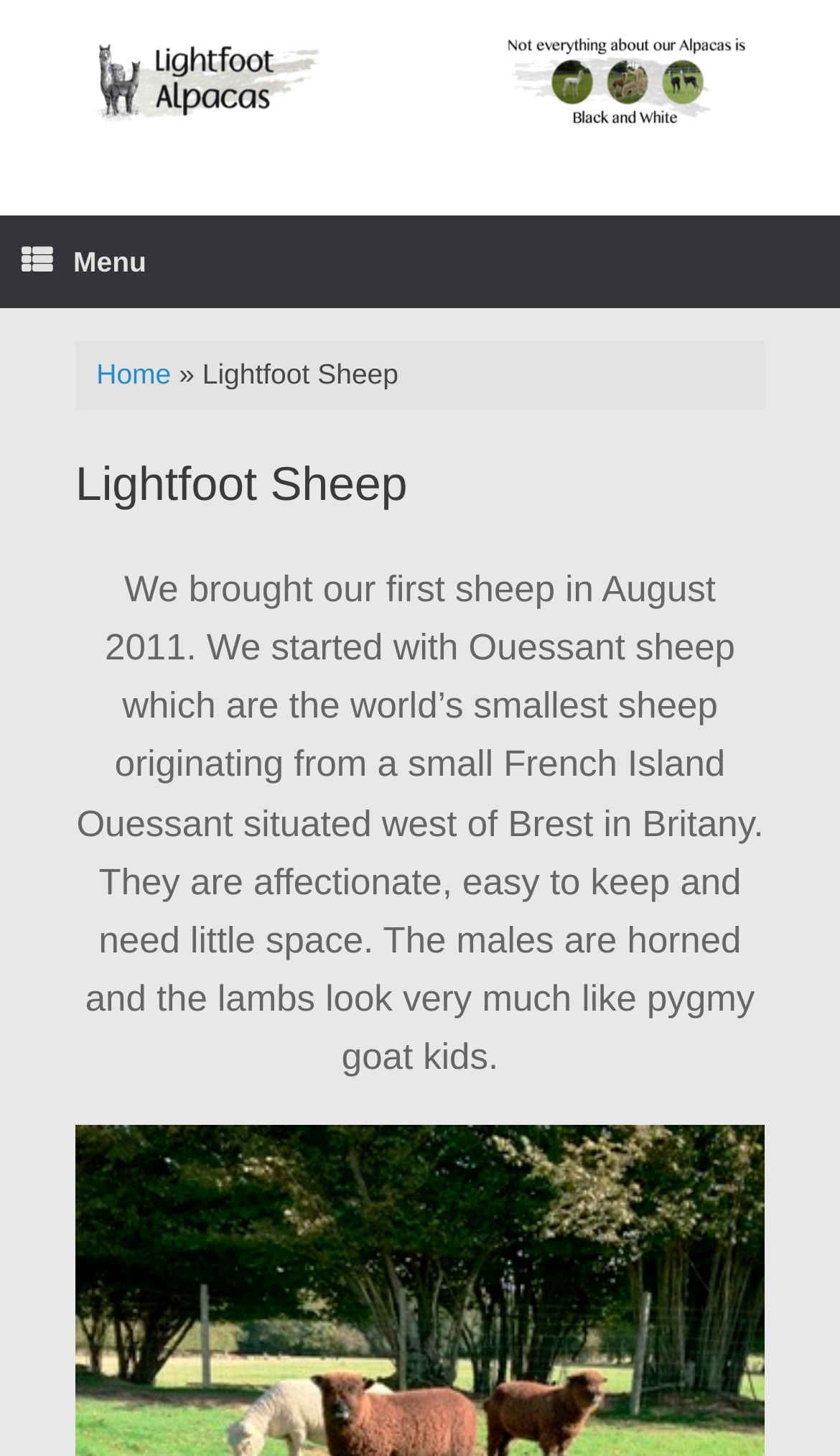What is the personality of the Ouessant sheep?
Refer to the image and provide a concise answer in one word or phrase.

Affectionate